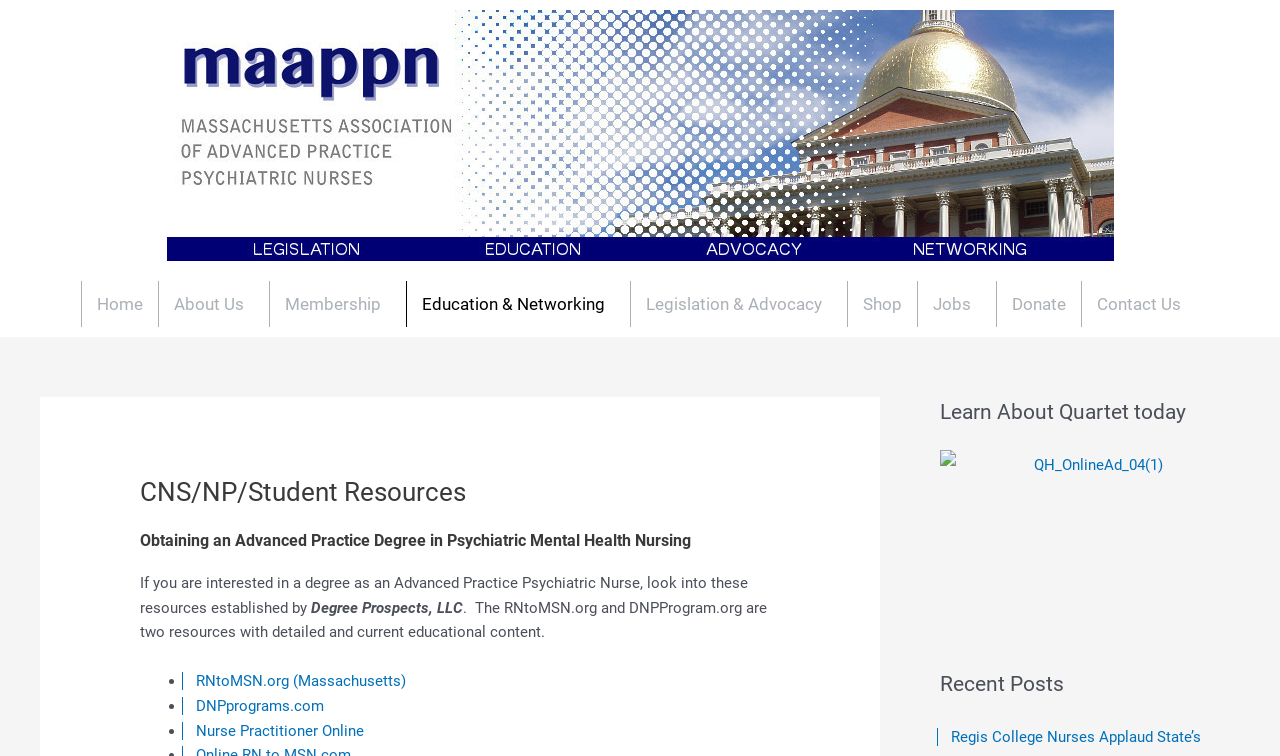From the image, can you give a detailed response to the question below:
What is the name of the company mentioned?

The company mentioned is Degree Prospects, LLC, which is stated in the text 'look into these resources established by Degree Prospects, LLC'.